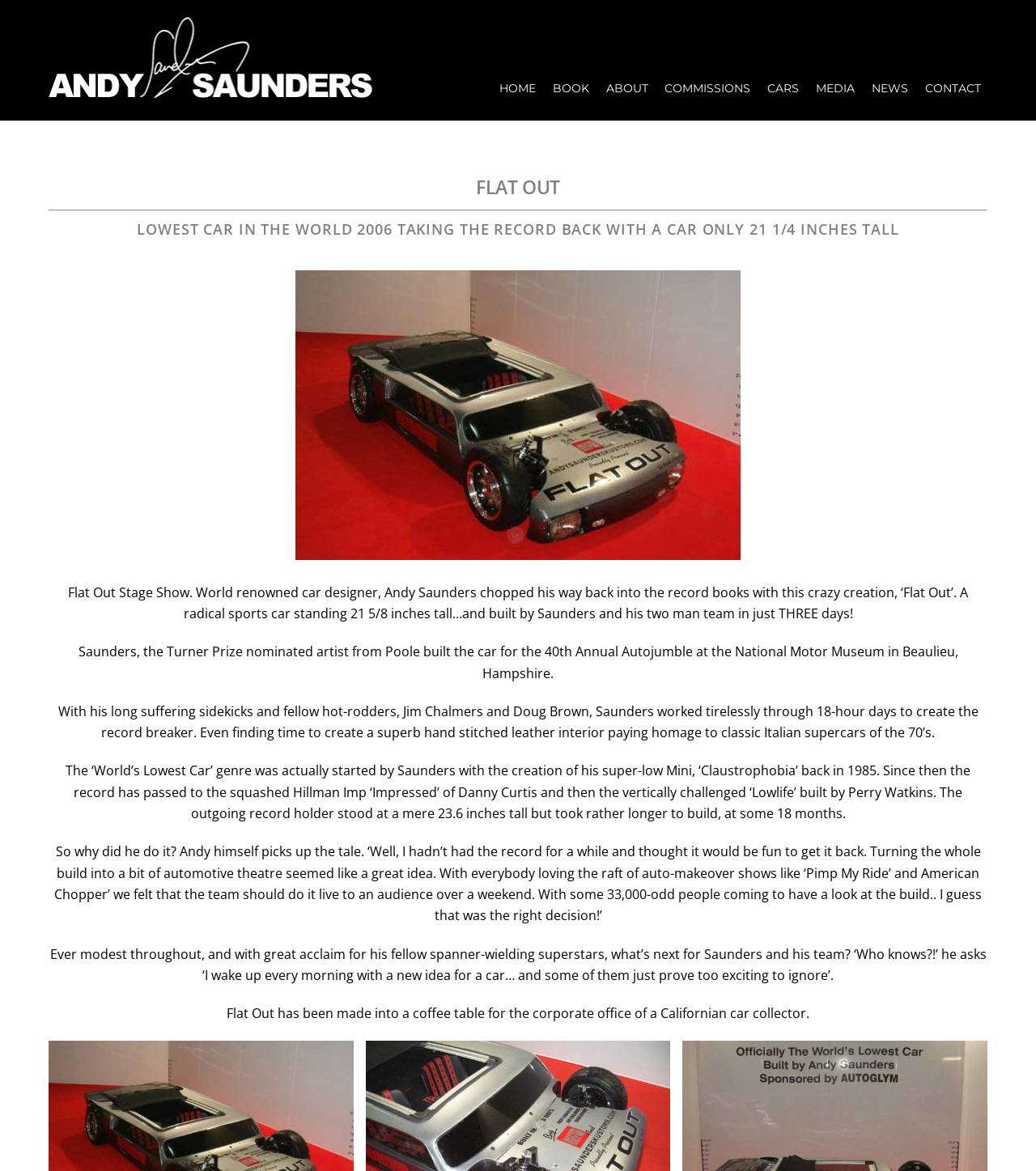For the given element description title="Andy Saunders", determine the bounding box coordinates of the UI element. The coordinates should follow the format (top-left x, top-left y, bottom-right x, bottom-right y) and be within the range of 0 to 1.

[0.047, 0.063, 0.359, 0.089]